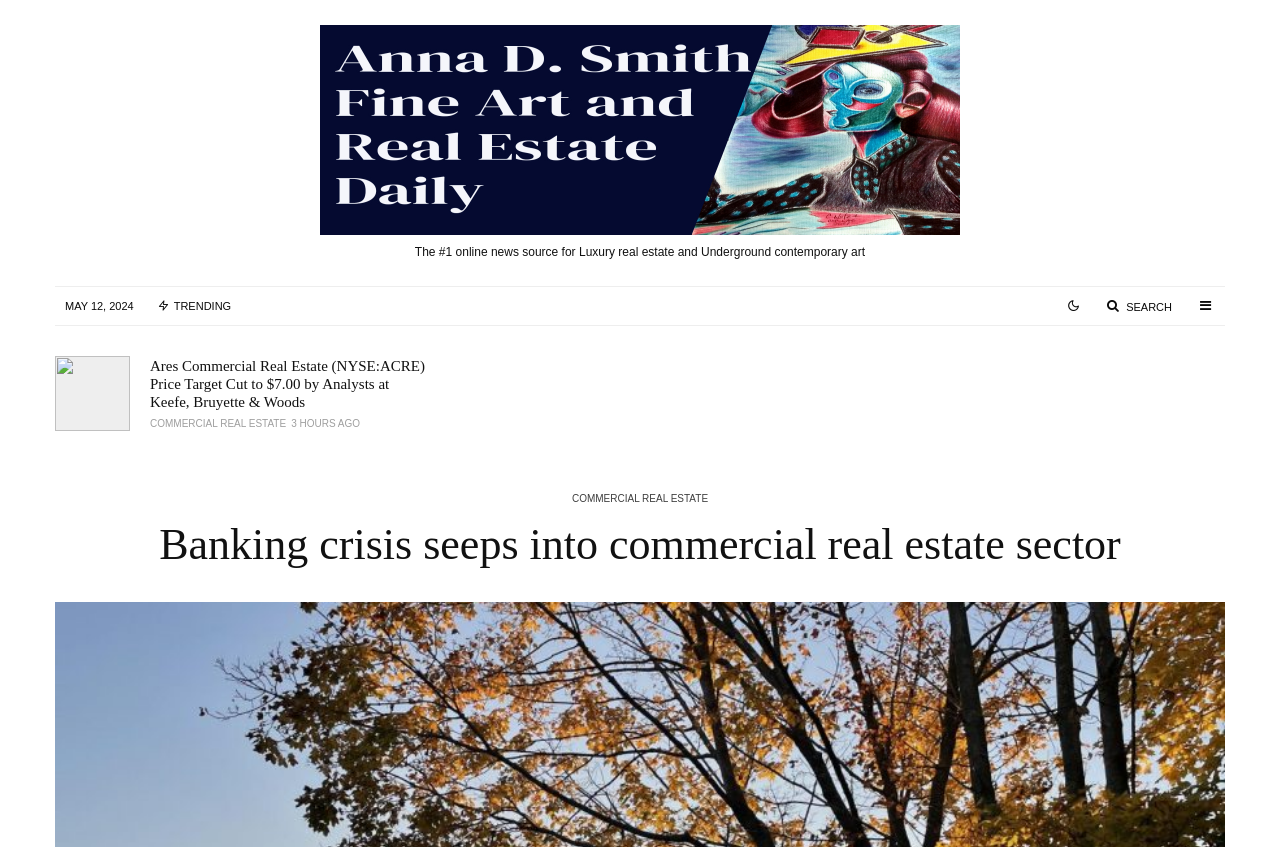Please find the bounding box coordinates in the format (top-left x, top-left y, bottom-right x, bottom-right y) for the given element description. Ensure the coordinates are floating point numbers between 0 and 1. Description: Commercial Real Estate

[0.117, 0.491, 0.224, 0.51]